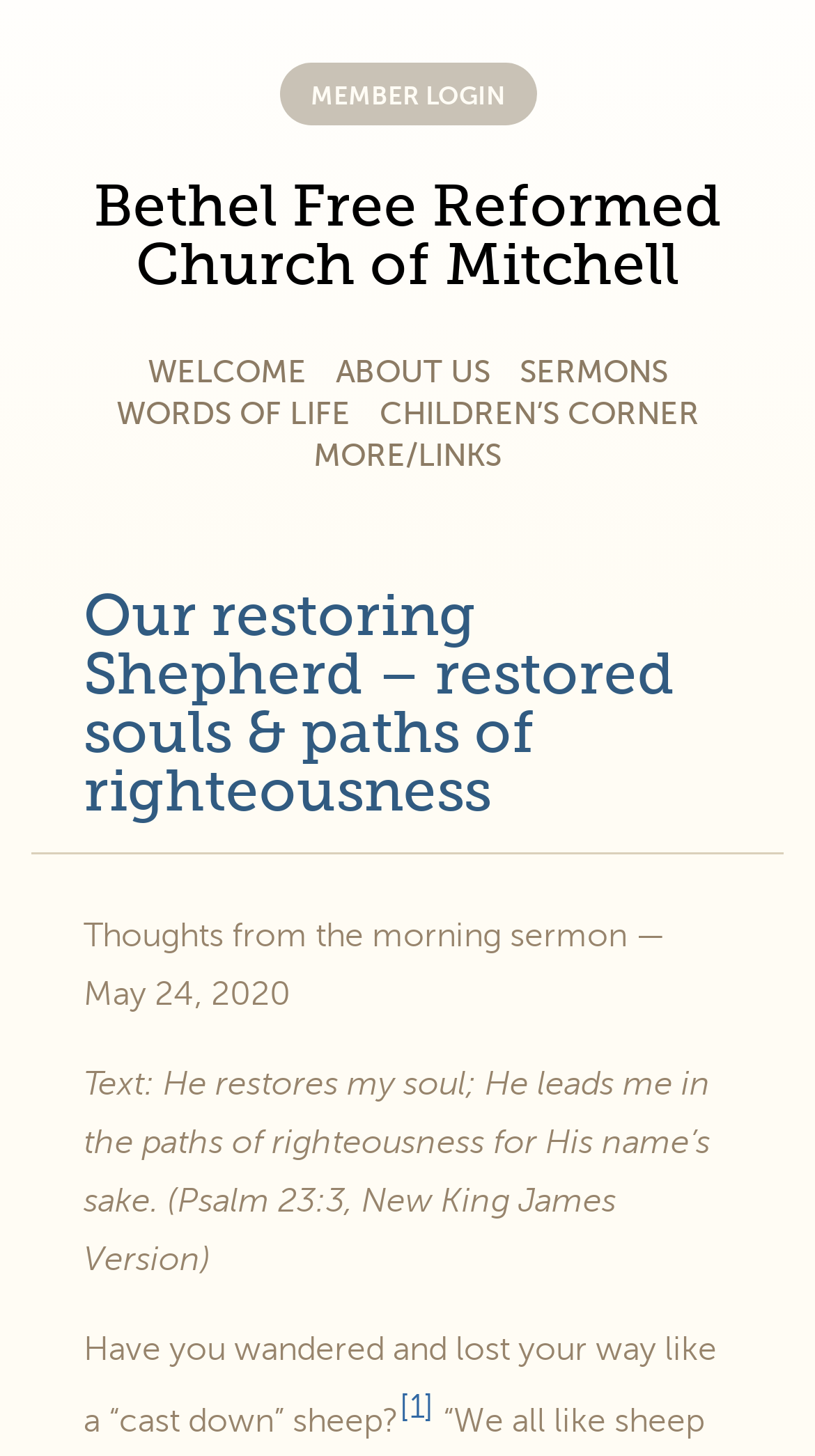Based on the image, provide a detailed and complete answer to the question: 
What is the title of the sermon mentioned on the page?

I found a heading element with the text 'Our restoring Shepherd – restored souls & paths of righteousness' and a link with the same text, which suggests that it is the title of a sermon.